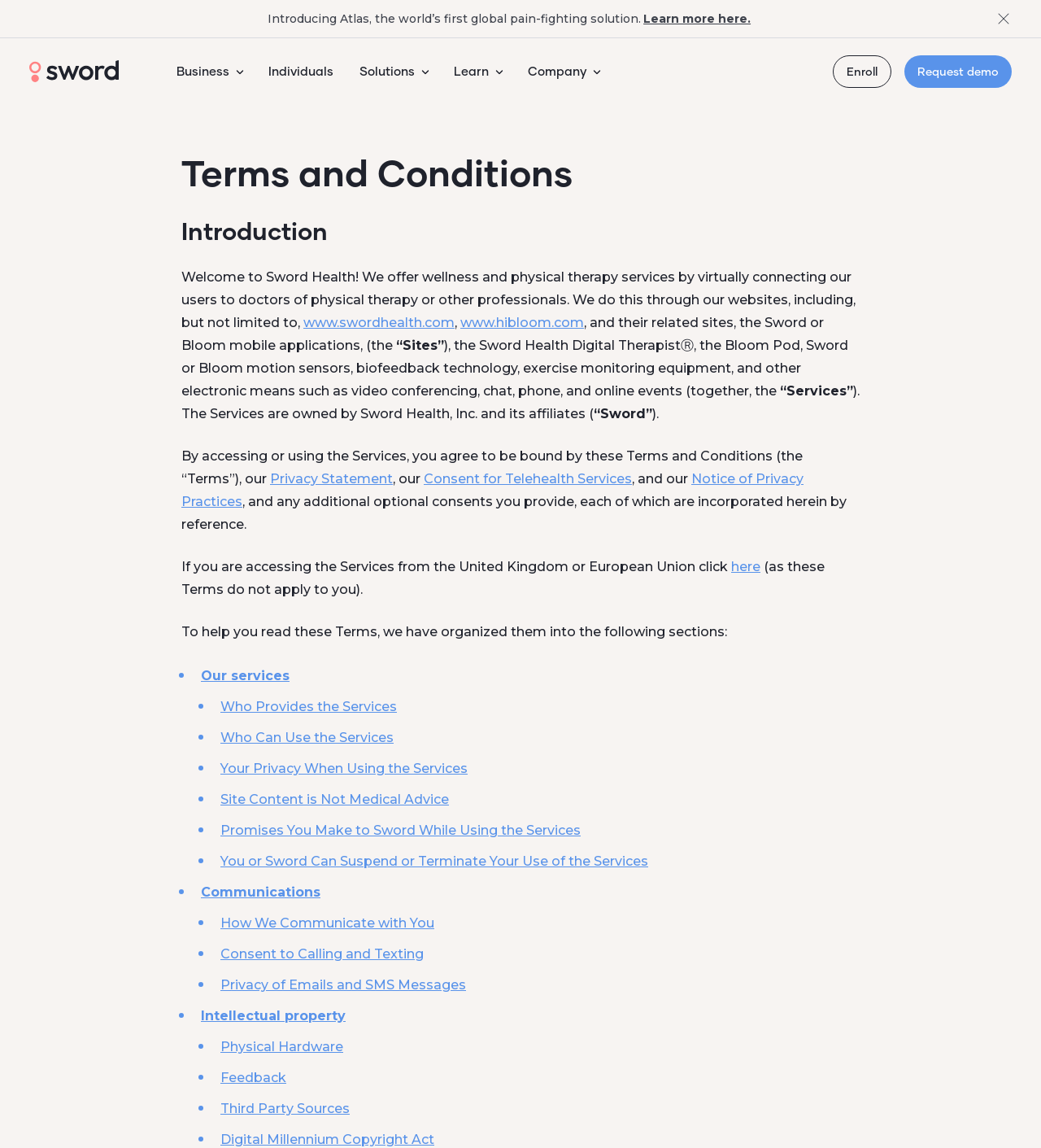Can you pinpoint the bounding box coordinates for the clickable element required for this instruction: "Read the Newsroom"? The coordinates should be four float numbers between 0 and 1, i.e., [left, top, right, bottom].

[0.043, 0.12, 0.274, 0.2]